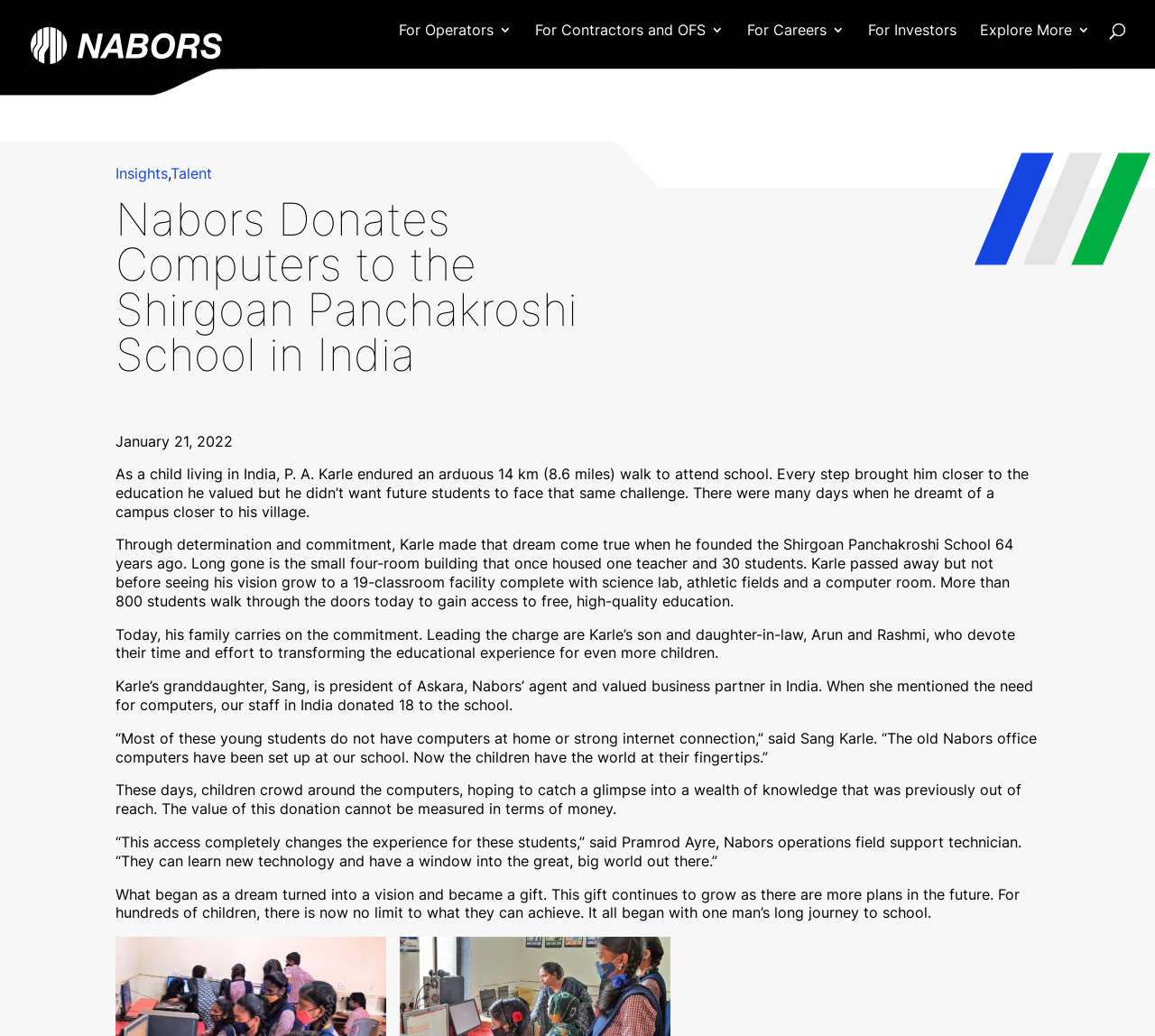Locate the bounding box coordinates of the clickable region necessary to complete the following instruction: "Go to Insights". Provide the coordinates in the format of four float numbers between 0 and 1, i.e., [left, top, right, bottom].

[0.1, 0.158, 0.145, 0.176]